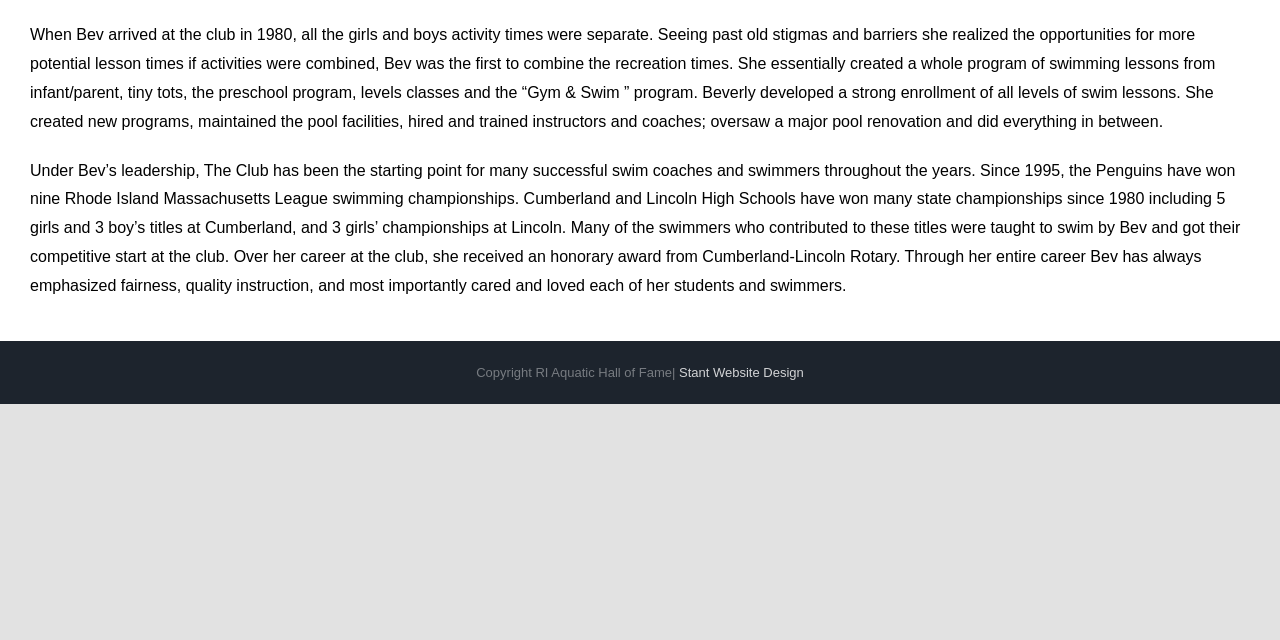Locate the bounding box of the UI element described in the following text: "Stant Website Design".

[0.53, 0.57, 0.628, 0.593]